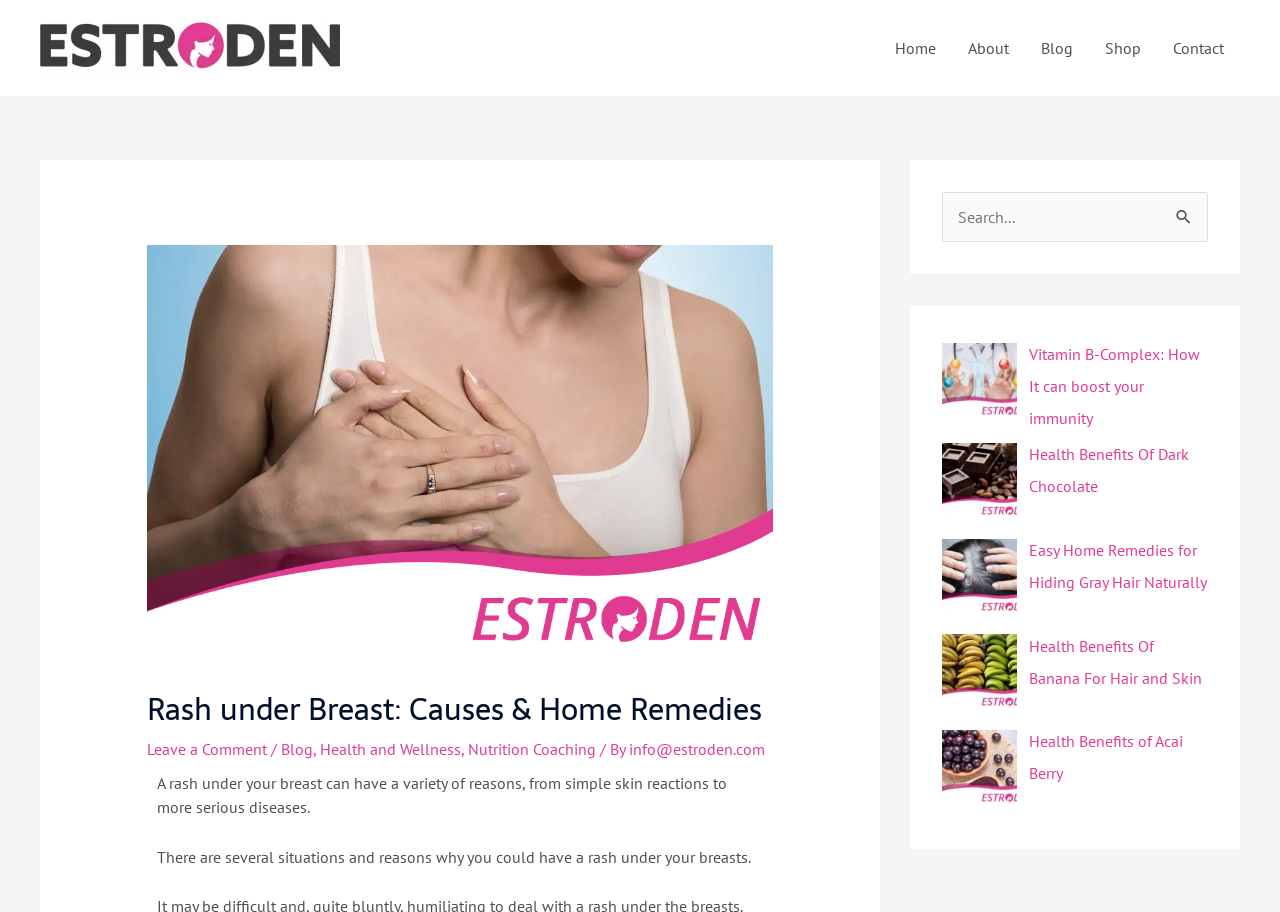Please specify the bounding box coordinates of the clickable region necessary for completing the following instruction: "Search for something". The coordinates must consist of four float numbers between 0 and 1, i.e., [left, top, right, bottom].

[0.736, 0.211, 0.944, 0.265]